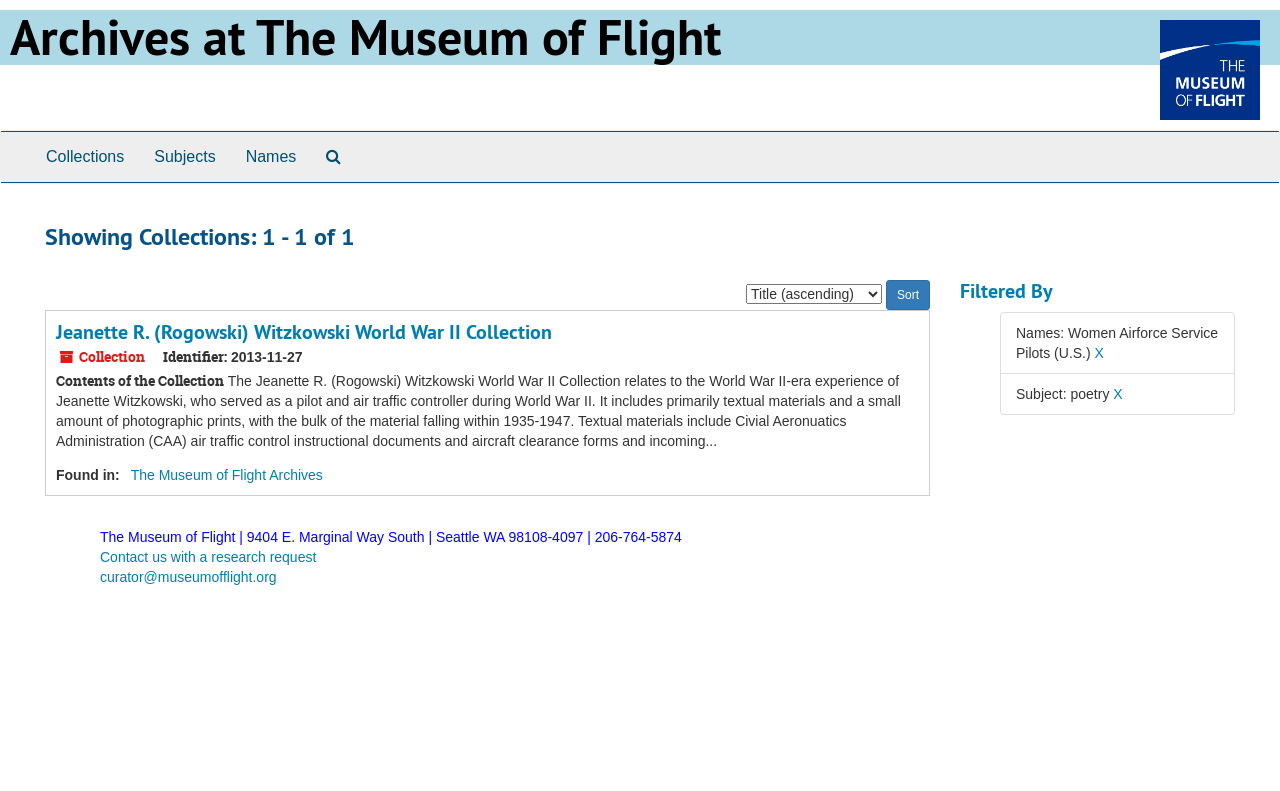What is the name of the museum?
Answer the question with a thorough and detailed explanation.

I found the answer by looking at the static text element with the text 'The Museum of Flight | 9404 E. Marginal Way South | Seattle WA 98108-4097 | 206-764-5874' which is located at the bottom of the page. This suggests that the name of the museum is The Museum of Flight.